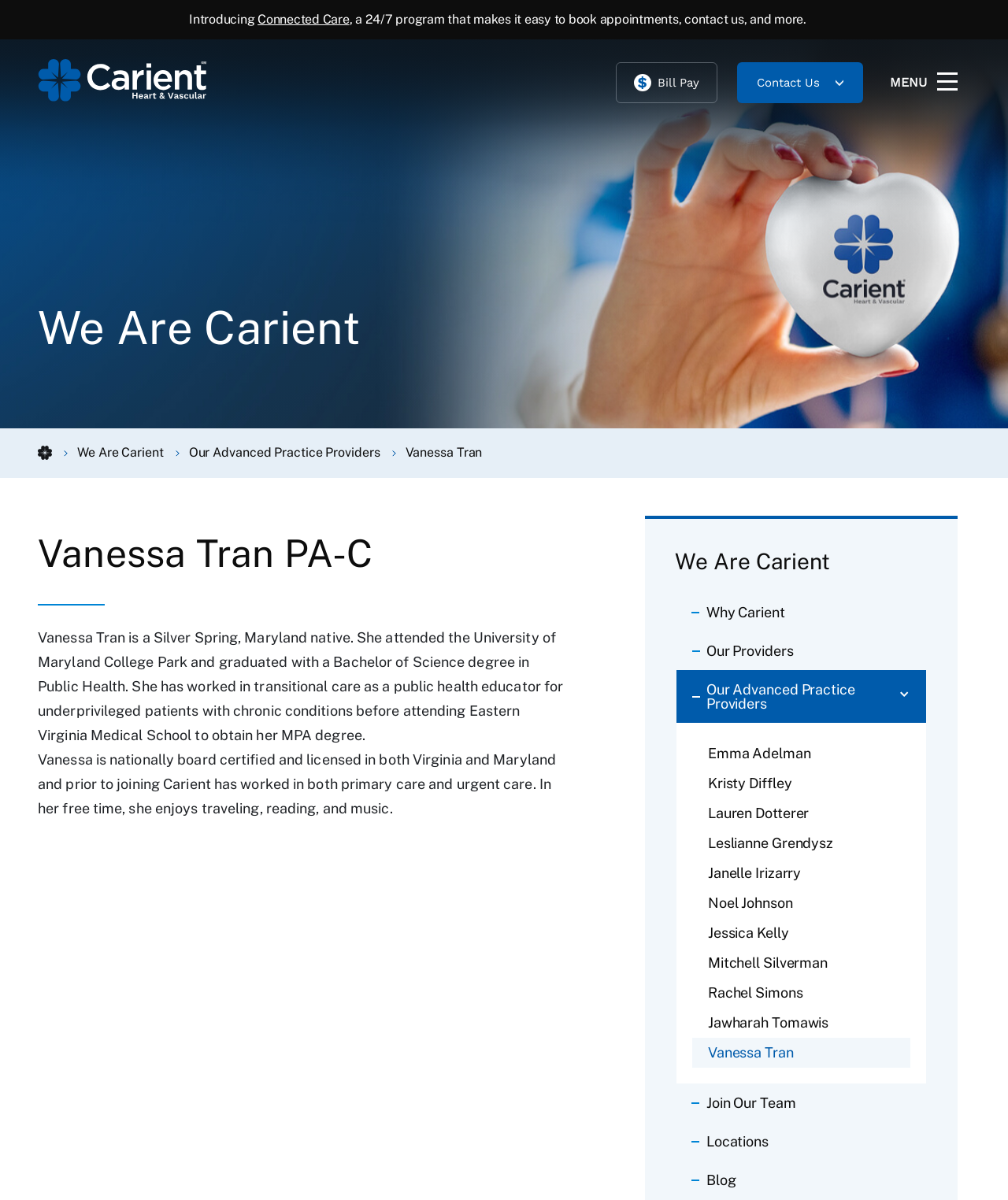What is the profession of Vanessa Tran?
Please give a detailed and thorough answer to the question, covering all relevant points.

I determined the answer by looking at the heading 'Vanessa Tran PA-C' which suggests that Vanessa Tran is a Physician Assistant-Certified.